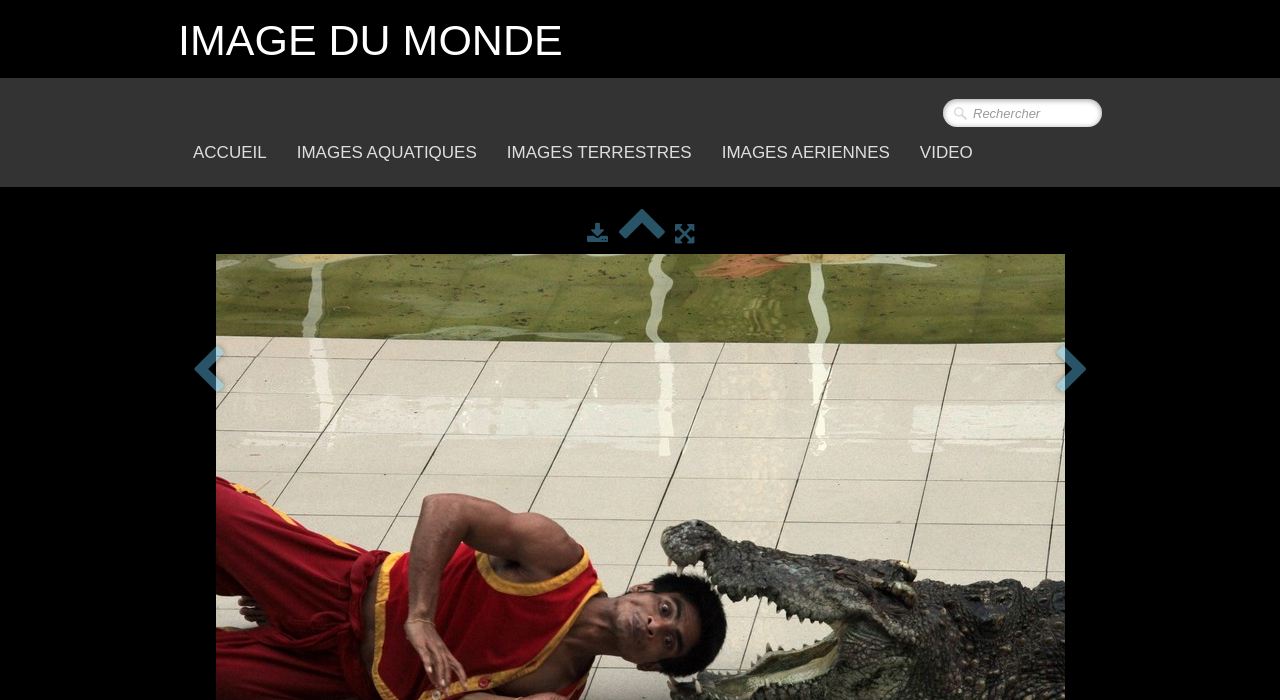Answer the question with a single word or phrase: 
How many image categories are there?

3